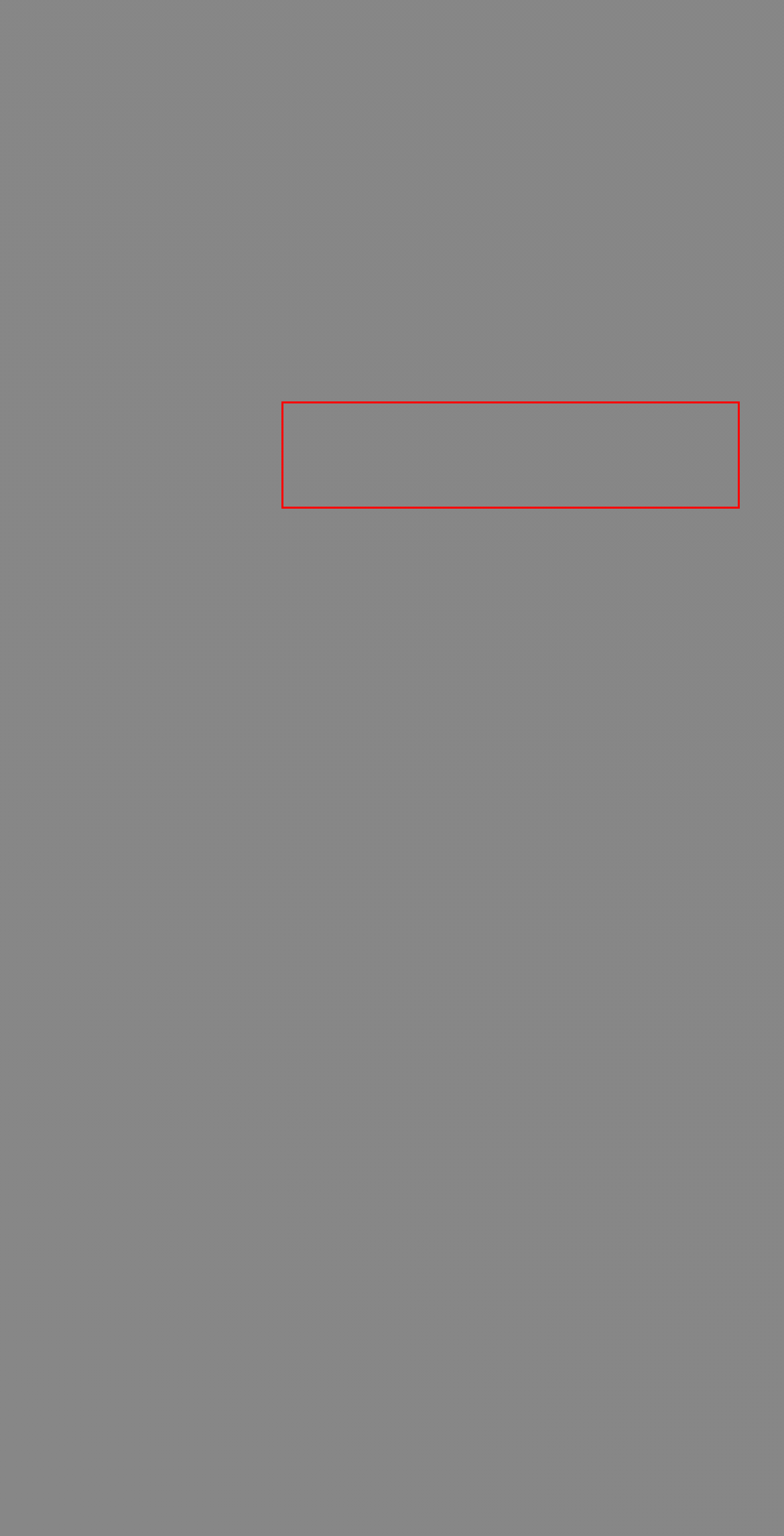You are given a screenshot of a webpage within which there is a red rectangle bounding box. Please choose the best webpage description that matches the new webpage after clicking the selected element in the bounding box. Here are the options:
A. Cannabis Basics - Best Seed Bank
B. Germinating cannabis seeds - Best Seed Bank June 2024
C. Screen Of Green - SCROG - Green Screen - Best Seed Bank June 2024
D. How to Make Feminized Cannabis Seeds - Best Seed Bank June 2024
E. Blimburn Seeds Review - Best Seed Bank June 2024
F. How to Make Homemade Hydroponic Organic Fertilizer - Best Seed Bank June 2024
G. 12/12 From Seed A Different Way To Grow Cannabis - Best Seed Bank June 2024
H. Just Feminized Seed Bank Review June 2024 - Best Seed Bank

D